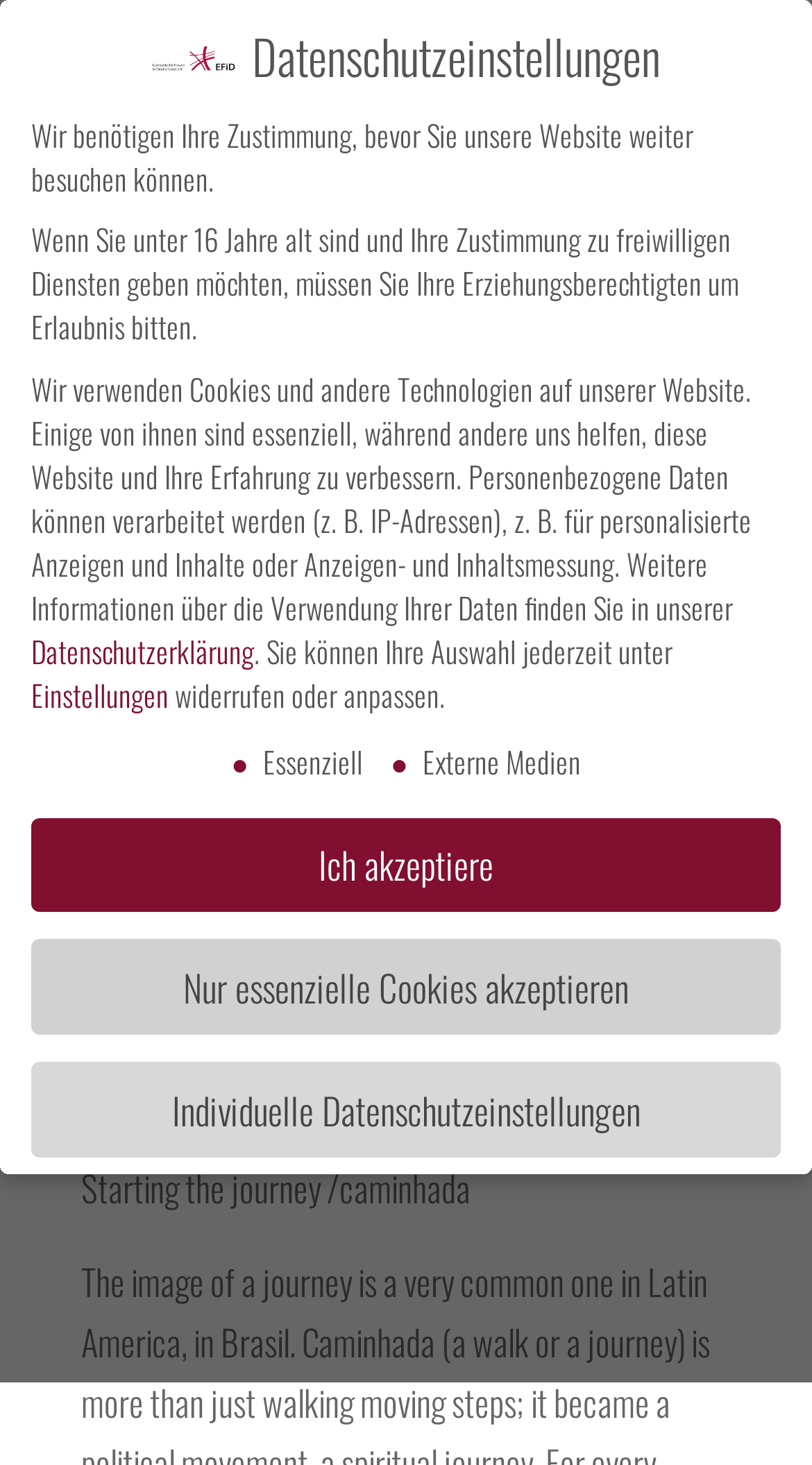Can you find and provide the title of the webpage?

Elaine Neuenfeldt – Pfarrerin, Secretary for Women in Church and Society, Lutherischer Weltbund (LBW), Genf